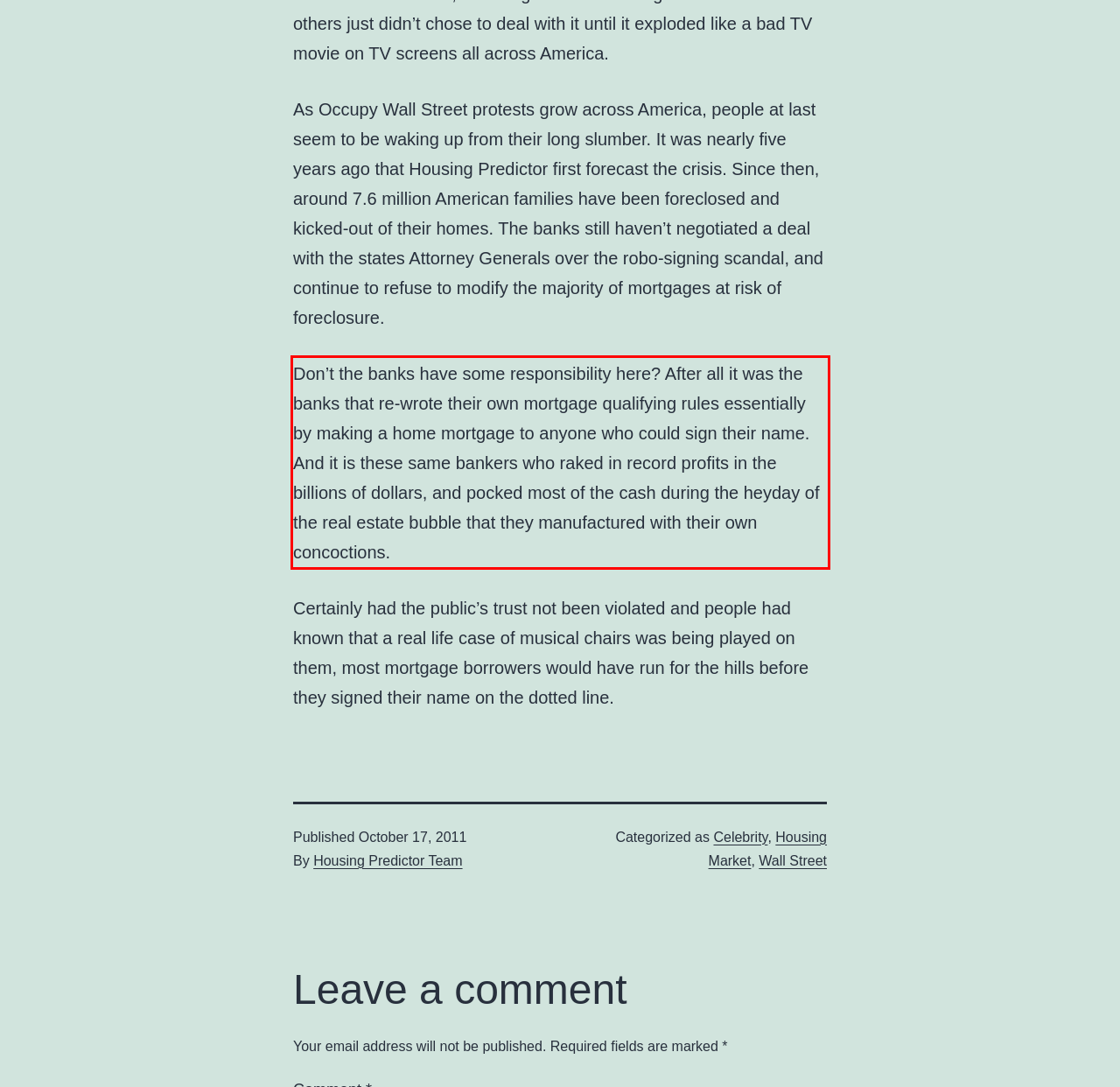Using the provided webpage screenshot, identify and read the text within the red rectangle bounding box.

Don’t the banks have some responsibility here? After all it was the banks that re-wrote their own mortgage qualifying rules essentially by making a home mortgage to anyone who could sign their name. And it is these same bankers who raked in record profits in the billions of dollars, and pocked most of the cash during the heyday of the real estate bubble that they manufactured with their own concoctions.